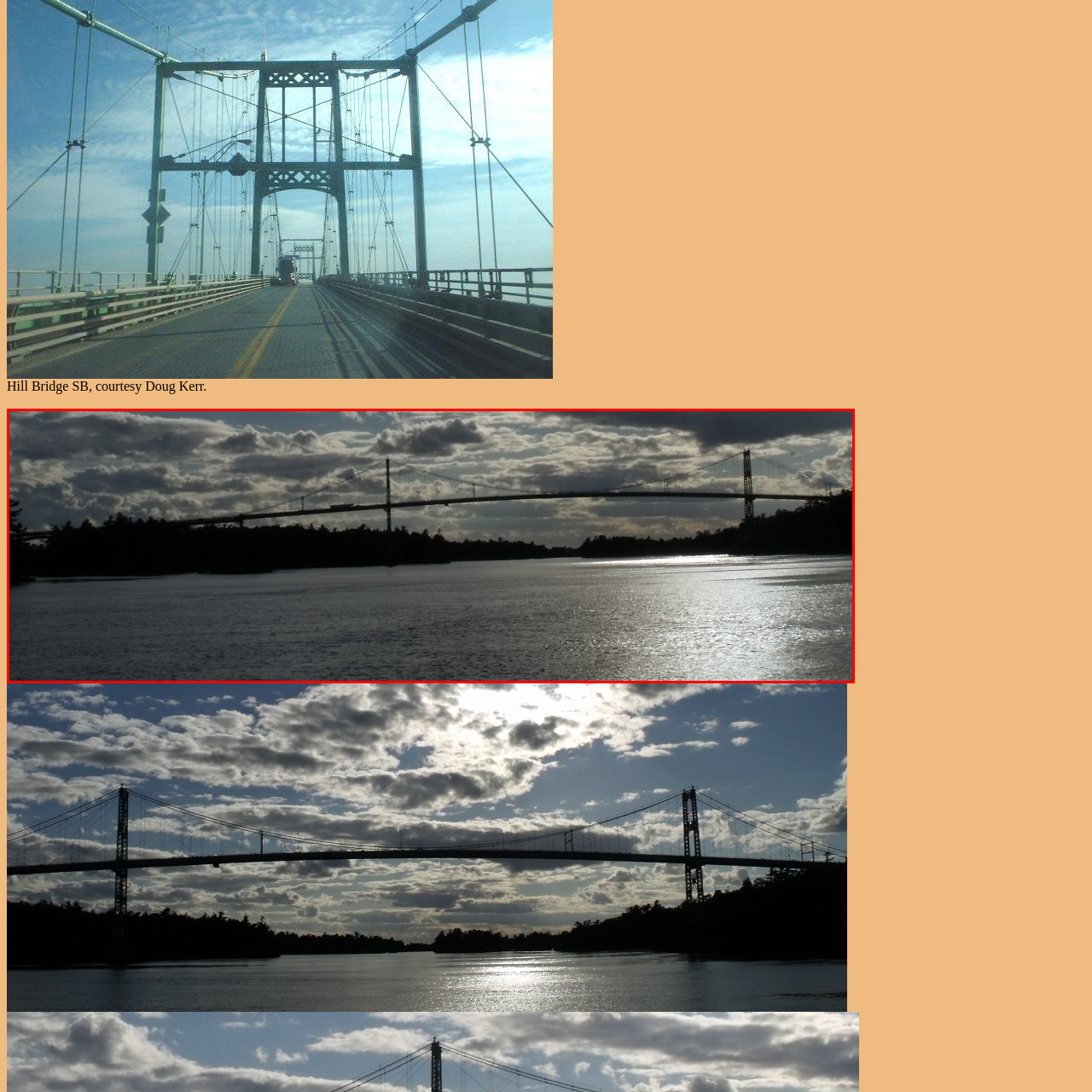Provide a thorough description of the scene captured within the red rectangle.

The image showcases the Hill Bridge, an impressive suspension bridge gracefully spanning a serene body of water. Its elegant design is highlighted against a dramatic sky filled with billowing clouds that cast dynamic shadows across the landscape. The calm surface of the water reflects glimmers of light, enhancing the tranquility of the scene. Silhouetted against the backdrop of lush trees lining the shore, the bridge stands as a striking architectural feature, merging nature and human ingenuity. This photograph, courtesy of Doug Kerr, captures the beauty and stillness of the region, inviting viewers to appreciate both the craftsmanship of the bridge and the natural environment that surrounds it.